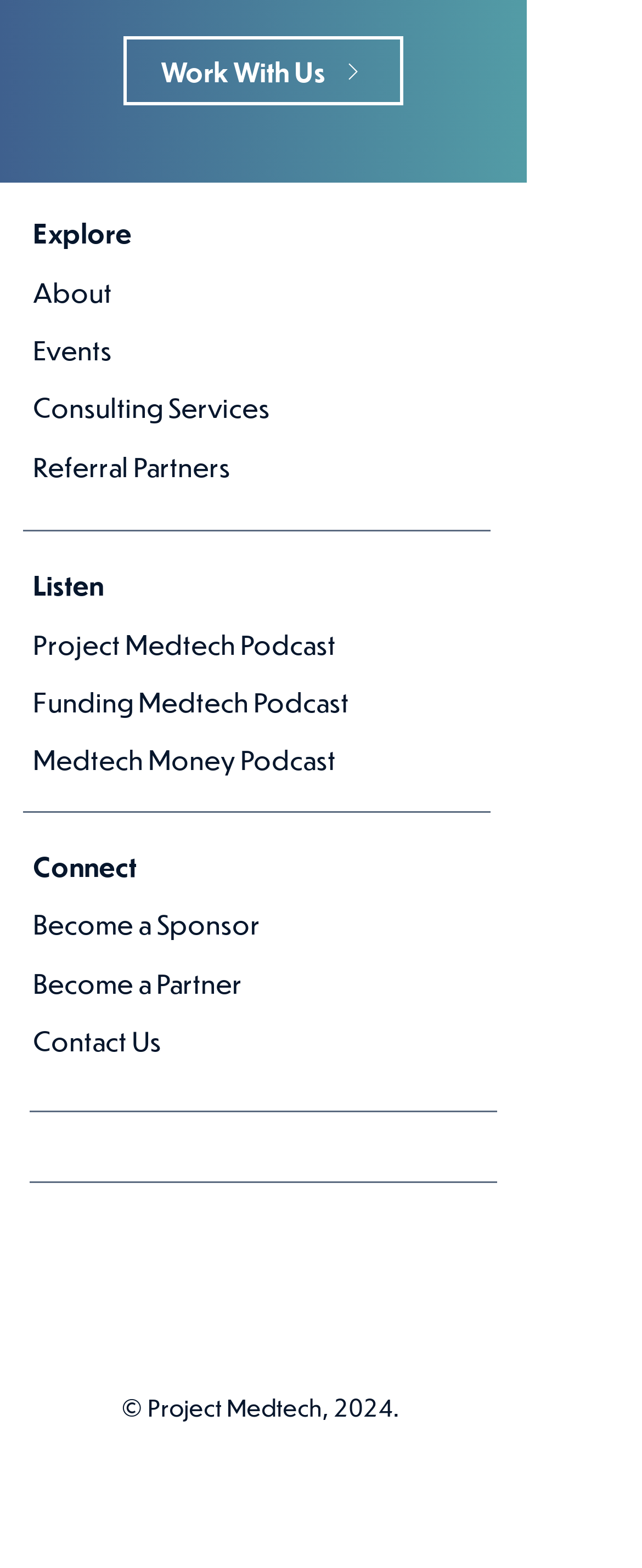Can you find the bounding box coordinates for the element that needs to be clicked to execute this instruction: "Become a Sponsor"? The coordinates should be given as four float numbers between 0 and 1, i.e., [left, top, right, bottom].

[0.051, 0.578, 0.405, 0.601]